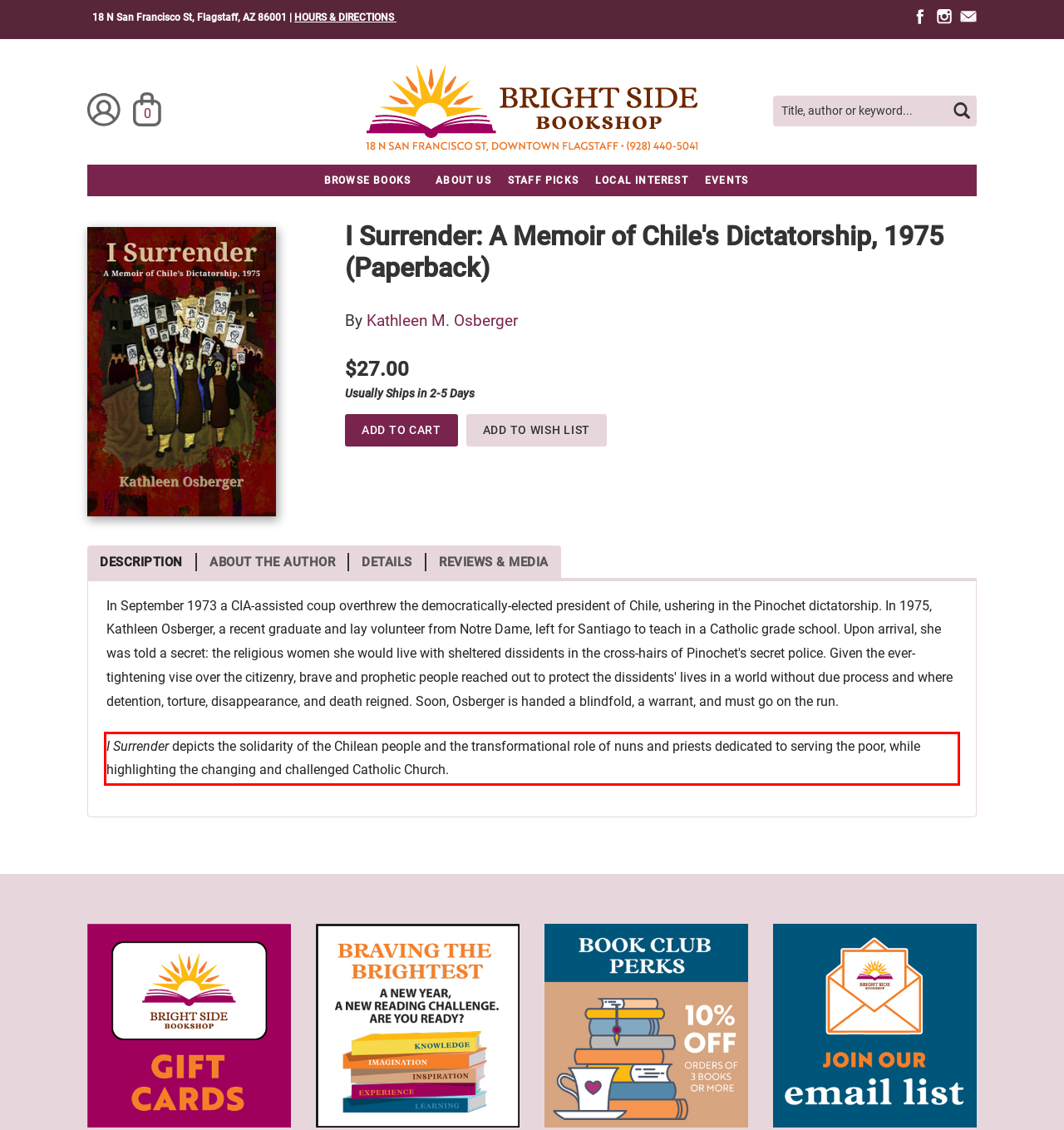Identify the text within the red bounding box on the webpage screenshot and generate the extracted text content.

I Surrender depicts the solidarity of the Chilean people and the transformational role of nuns and priests dedicated to serving the poor, while highlighting the changing and challenged Catholic Church.